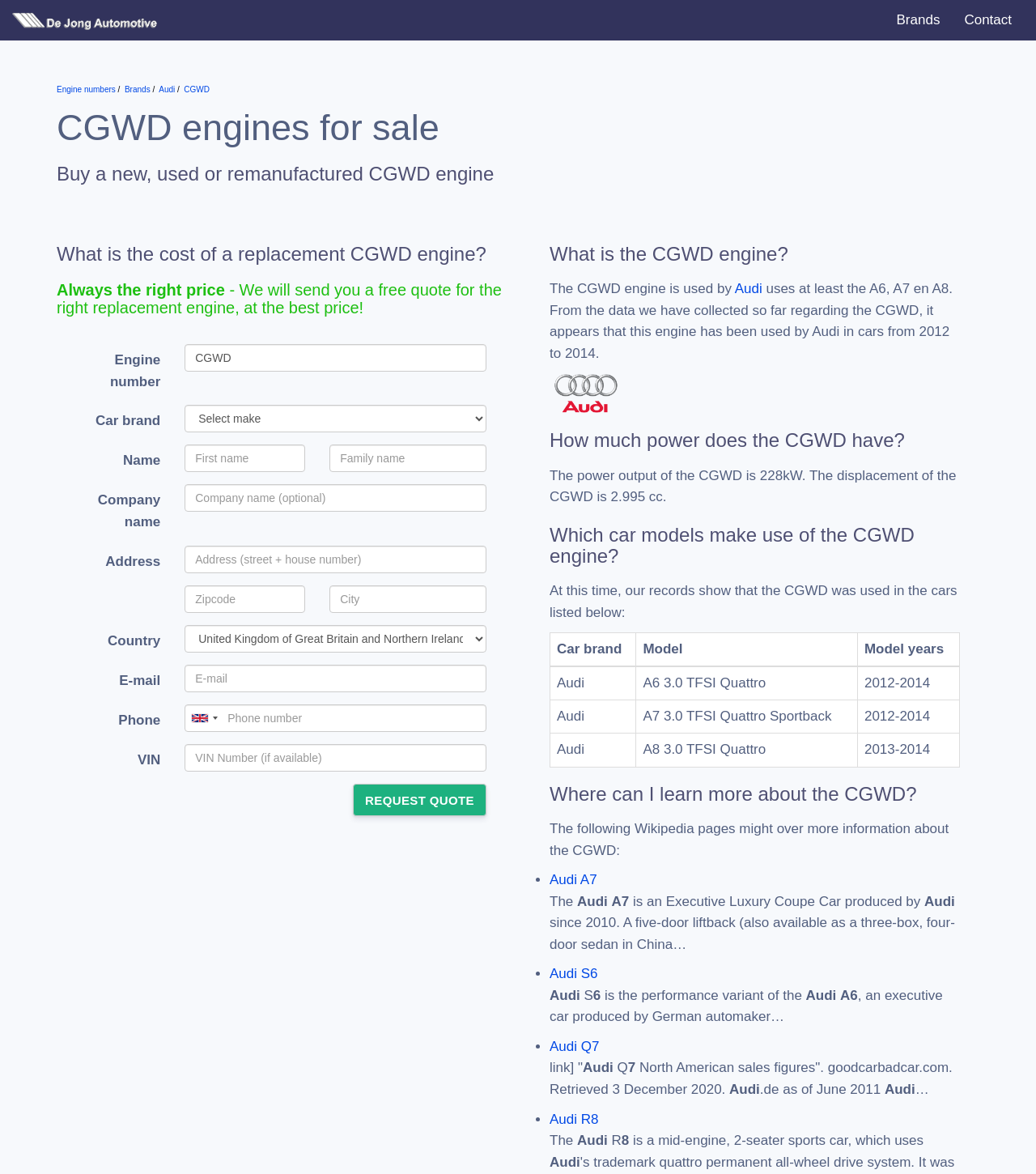Using the details in the image, give a detailed response to the question below:
What is the brand of the car that used the CGWD engine?

The webpage mentions that the CGWD engine was used by Audi in cars from 2012 to 2014, specifically in the A6, A7, and A8 models.